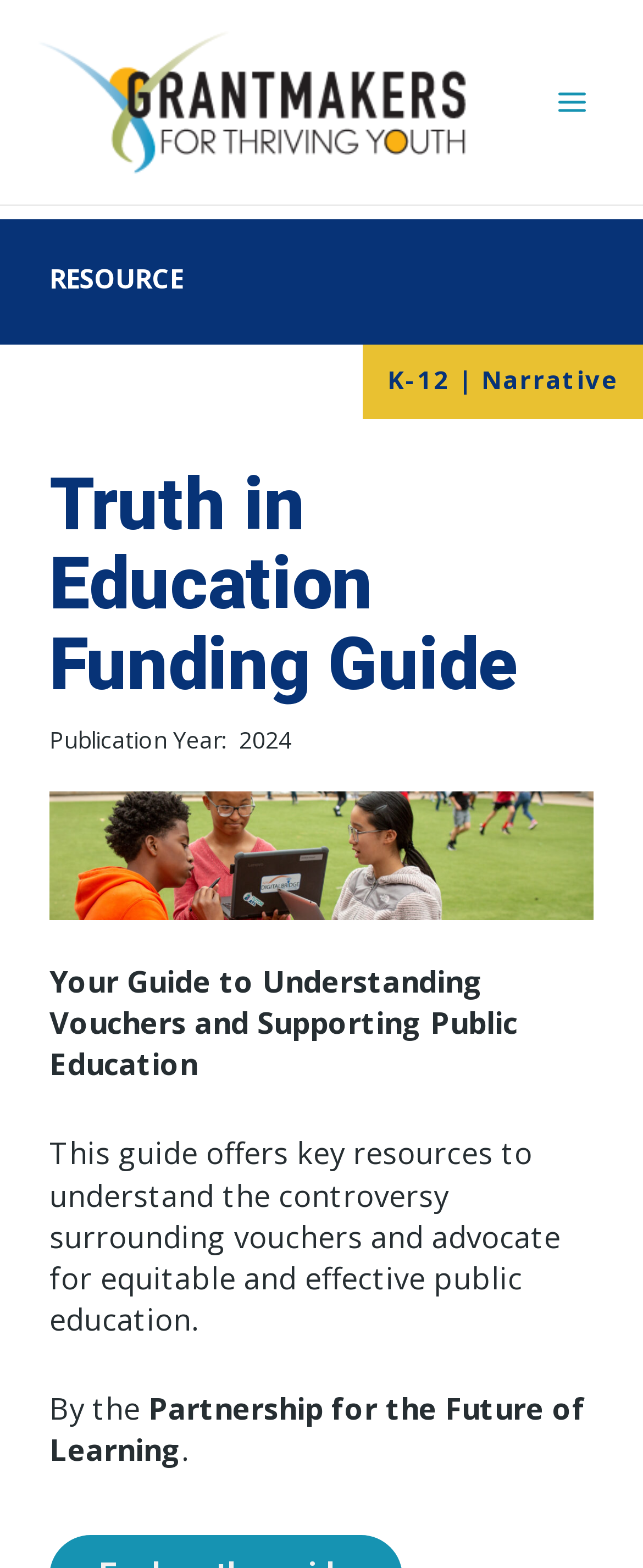Convey a detailed summary of the webpage, mentioning all key elements.

The webpage is dedicated to the "Truth in Education Funding Guide" provided by GRANTMAKERS FOR THRIVING YOUTH. At the top-left corner, there is a link and an image, both bearing the organization's name. On the top-right corner, there is a button labeled "Main Menu". 

Below the top section, there is a prominent heading that reads "Truth in Education Funding Guide". Underneath the heading, there is a brief description of the guide, which is a publication from 2024. The guide aims to provide resources to understand the controversy surrounding vouchers and advocate for equitable and effective public education.

To the right of the description, there is a figure, likely an image or a graph, that takes up a significant portion of the page. Below the figure, there are two paragraphs of text. The first paragraph summarizes the guide's purpose, while the second paragraph mentions the Partnership for the Future of Learning.